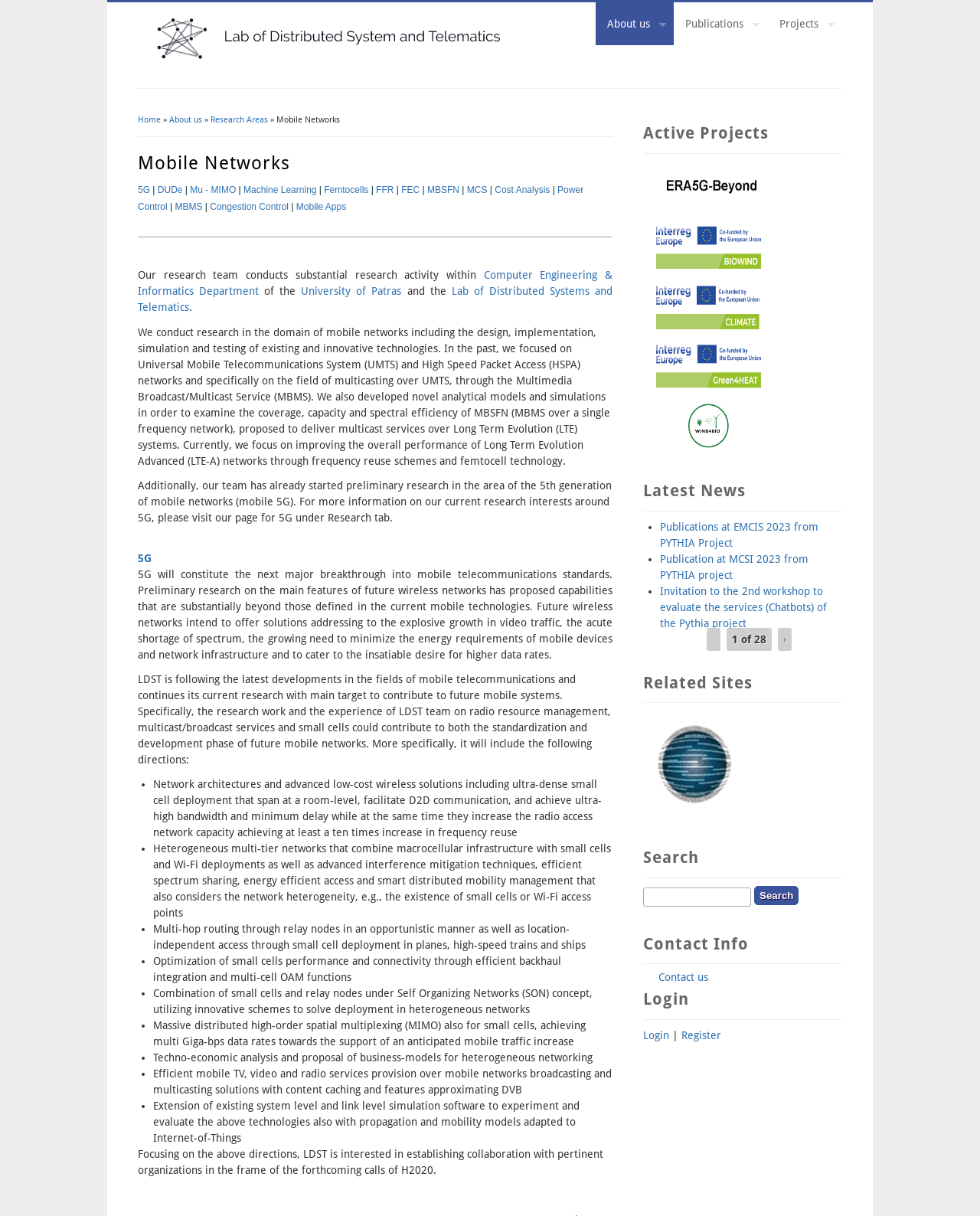Please give a succinct answer to the question in one word or phrase:
What is the target of the research team in terms of frequency reuse?

Ten times increase